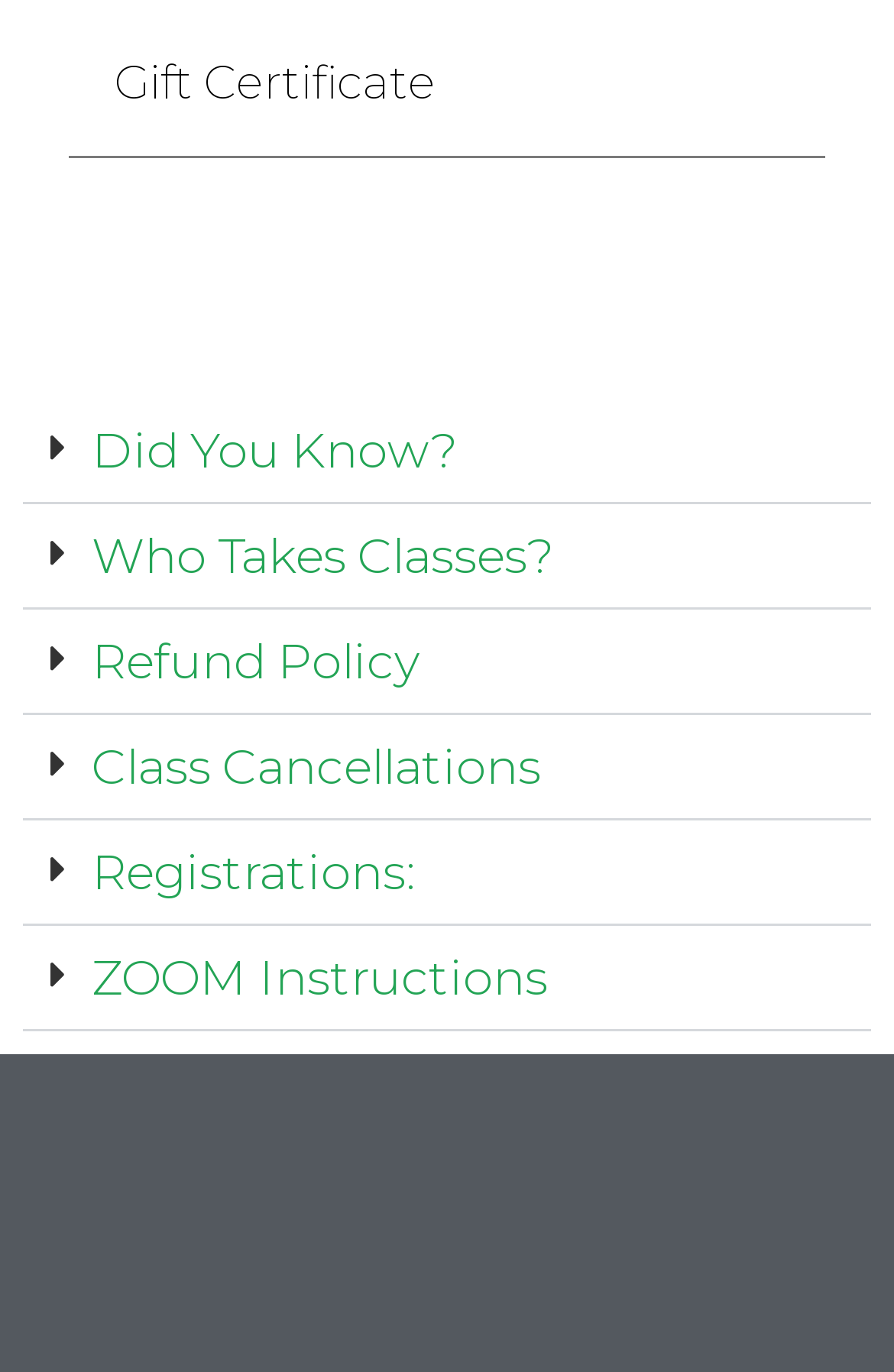Provide the bounding box coordinates of the HTML element described by the text: "Class Cancellations".

[0.026, 0.521, 0.974, 0.598]